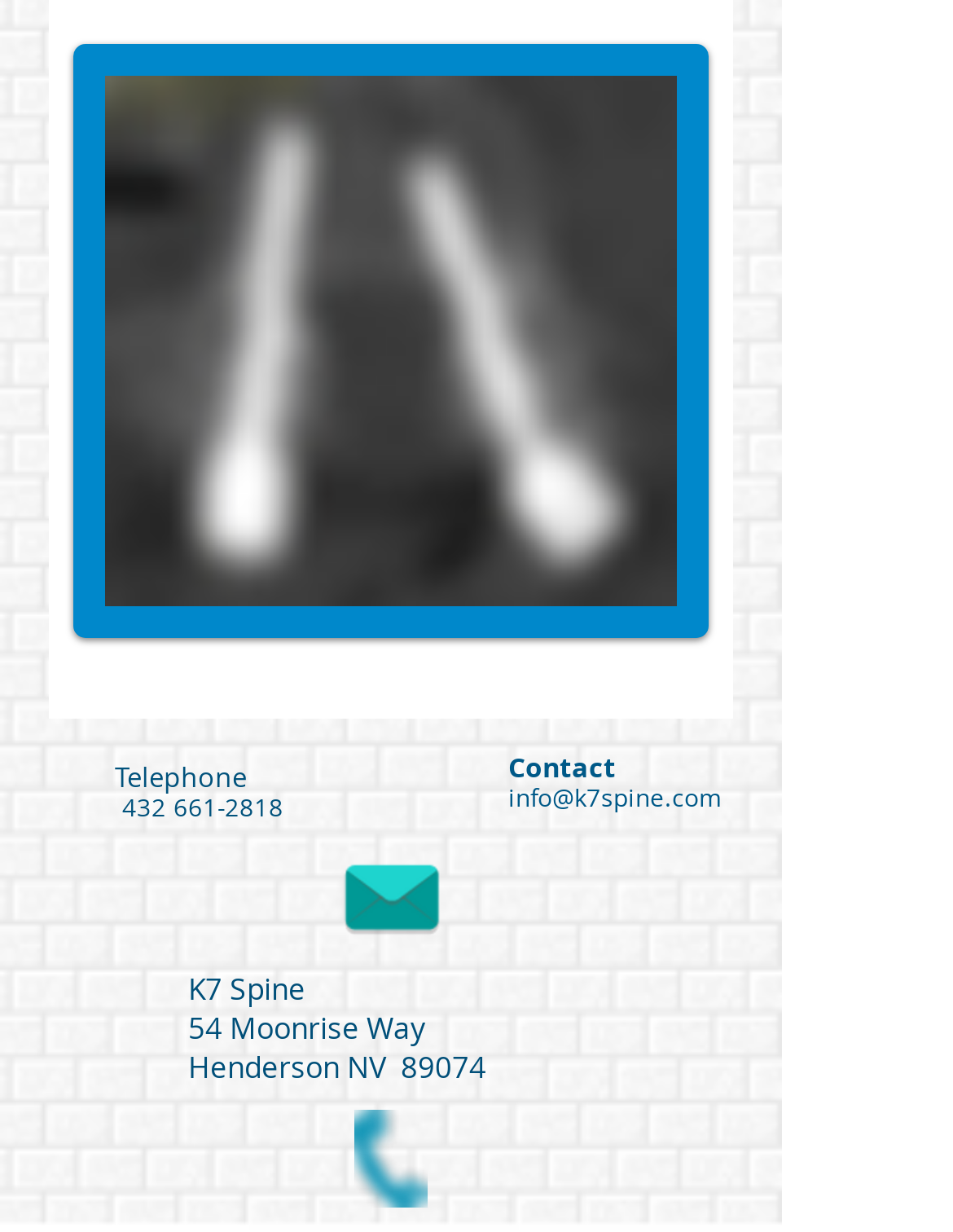Provide your answer in a single word or phrase: 
What is the name of the spine center?

K7 Spine